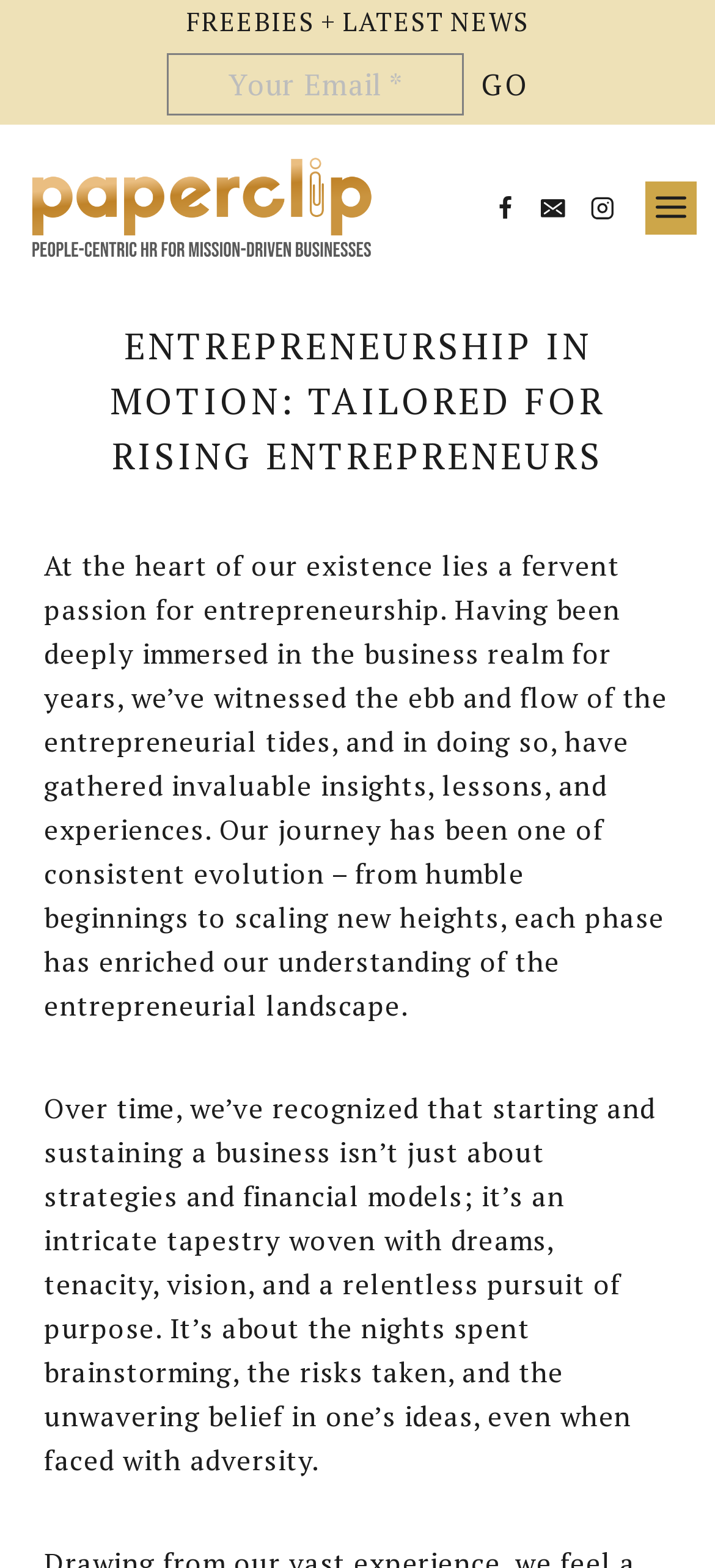Determine the bounding box of the UI element mentioned here: "Facebook". The coordinates must be in the format [left, top, right, bottom] with values ranging from 0 to 1.

[0.673, 0.117, 0.741, 0.148]